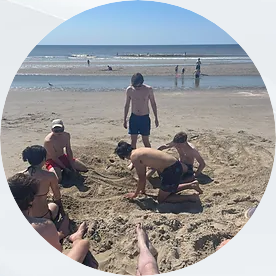Based on the image, please elaborate on the answer to the following question:
What is the atmosphere of the scene?

The caption describes the atmosphere as relaxing, with the warm sun and gentle ocean waves creating a picturesque backdrop, which suggests a calming and peaceful environment.